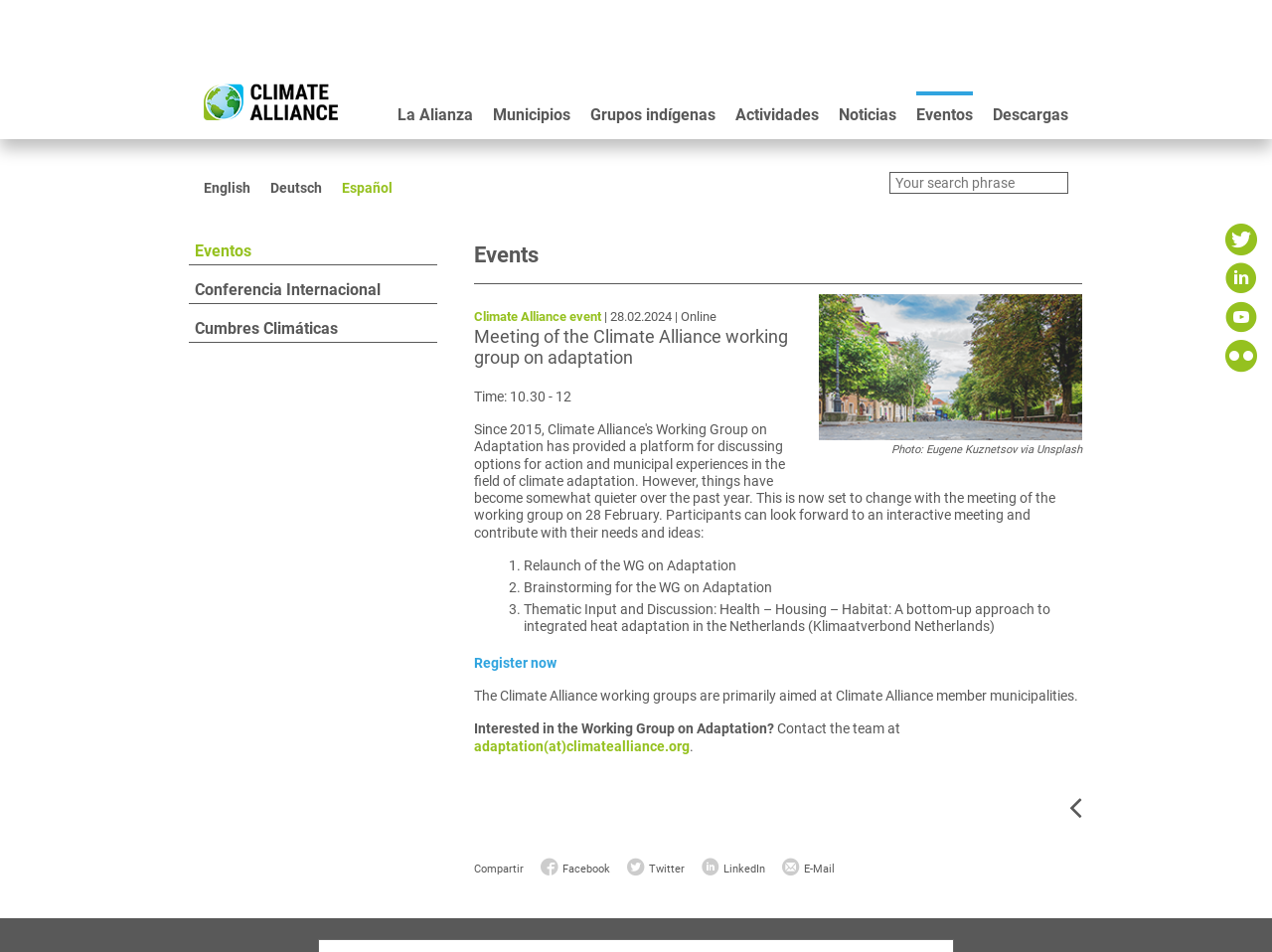Find the bounding box coordinates for the element that must be clicked to complete the instruction: "Switch to English language". The coordinates should be four float numbers between 0 and 1, indicated as [left, top, right, bottom].

[0.16, 0.189, 0.197, 0.207]